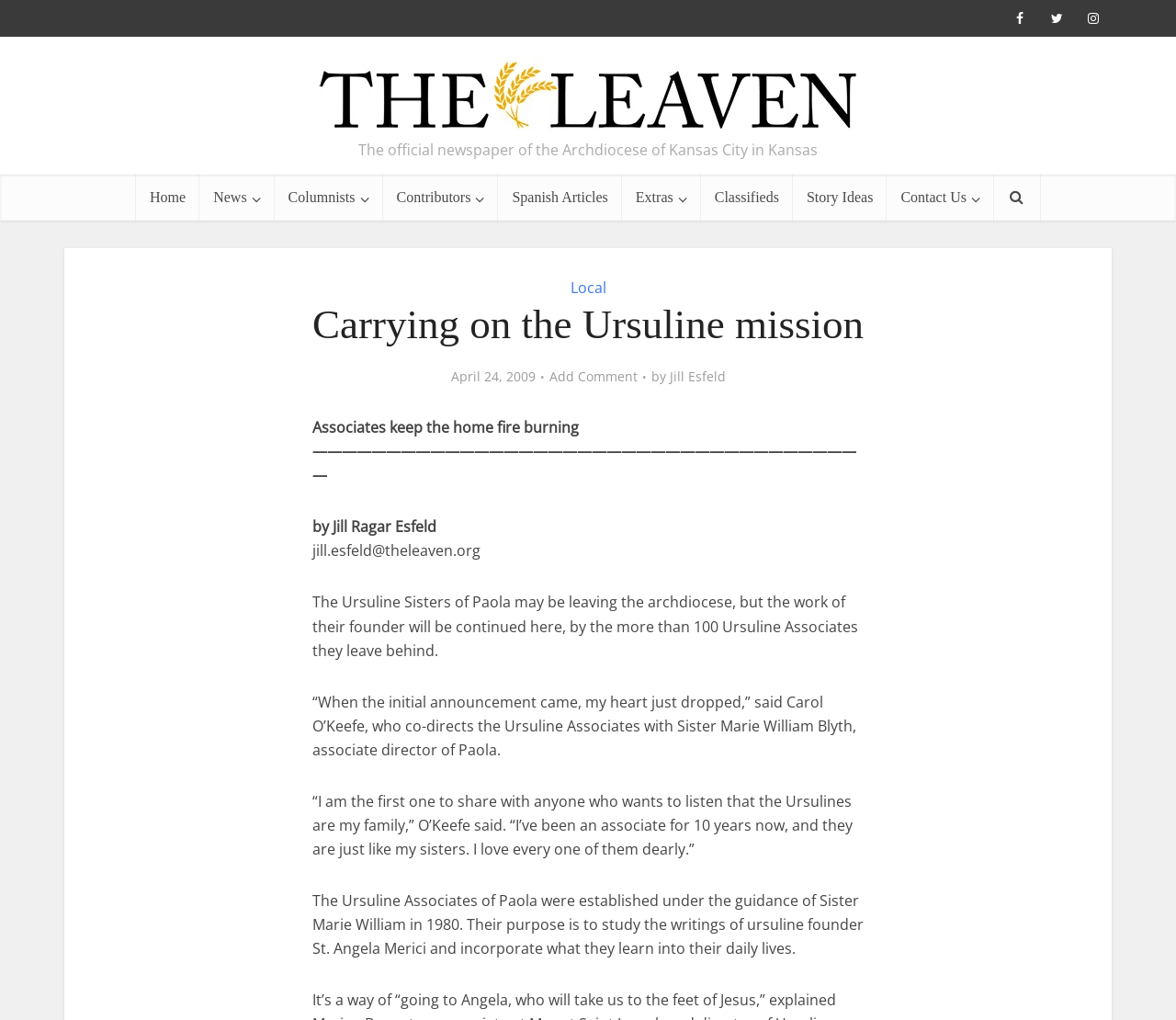Please identify the bounding box coordinates of the element I should click to complete this instruction: 'View the story by Jill Esfeld'. The coordinates should be given as four float numbers between 0 and 1, like this: [left, top, right, bottom].

[0.569, 0.361, 0.617, 0.377]